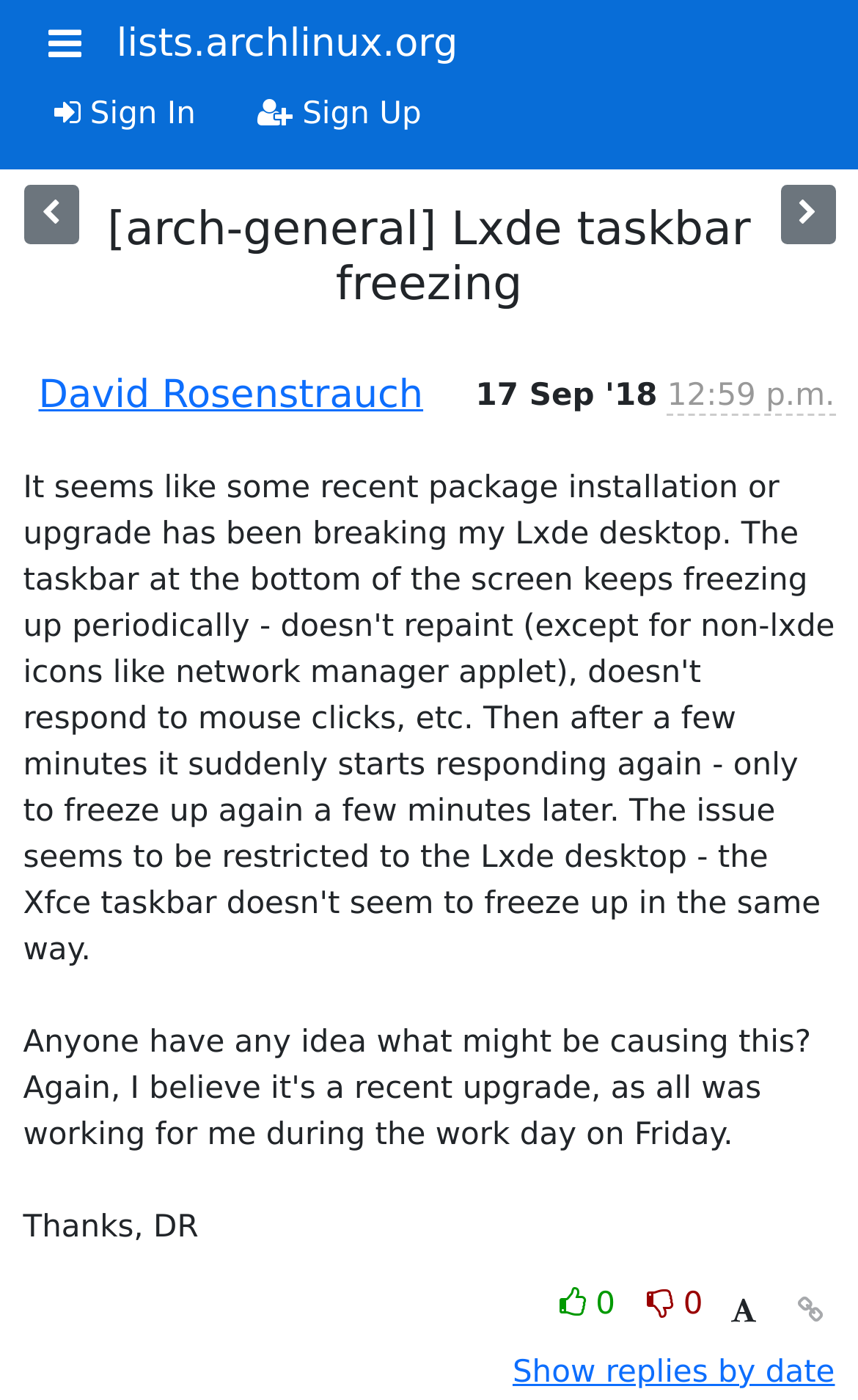Generate a comprehensive caption for the webpage you are viewing.

The webpage appears to be a discussion thread on a mailing list, specifically the Arch-general list on lists.archlinux.org. At the top left, there is a button with a font awesome icon '\uf0c9'. Next to it, the website's URL "lists.archlinux.org" is displayed as a link. On the same line, there are two more links: "Sign In" and "Sign Up", with their respective font awesome icons.

Below these links, the title of the thread "[arch-general] Lxde taskbar freezing" is displayed as a heading, with two font awesome icons '\uf053' and '\uf054' on either side. 

The main content of the webpage is a table layout, which contains a heading "David Rosenstrauch" on the left, indicating the sender of the message. The sender's time "Sept. 17, 2018, 8:59 a.m." is displayed on the right side of the table.

At the bottom of the page, there are several links and buttons. A button with a font awesome icon '\uf031' is located at the bottom right. Next to it, there is a link with a font awesome icon '\uf0c1'. There are also two links "Like thread" and "Dislike thread" with a numerical value "0" displayed next to the "Like thread" link. Finally, there is a link "Show replies by date" at the very bottom of the page.